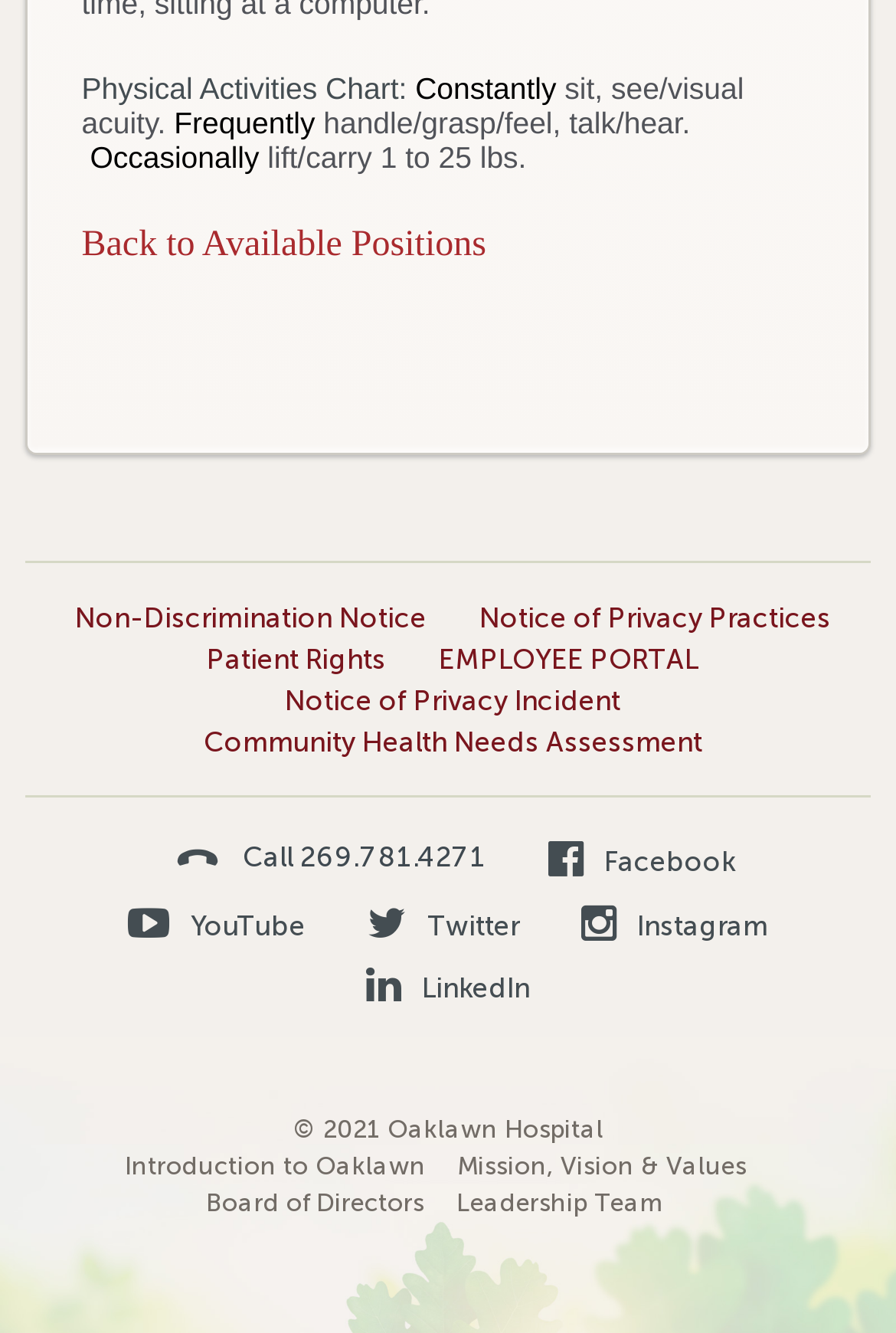Please determine the bounding box coordinates for the element that should be clicked to follow these instructions: "Go back to available positions".

[0.091, 0.169, 0.543, 0.198]